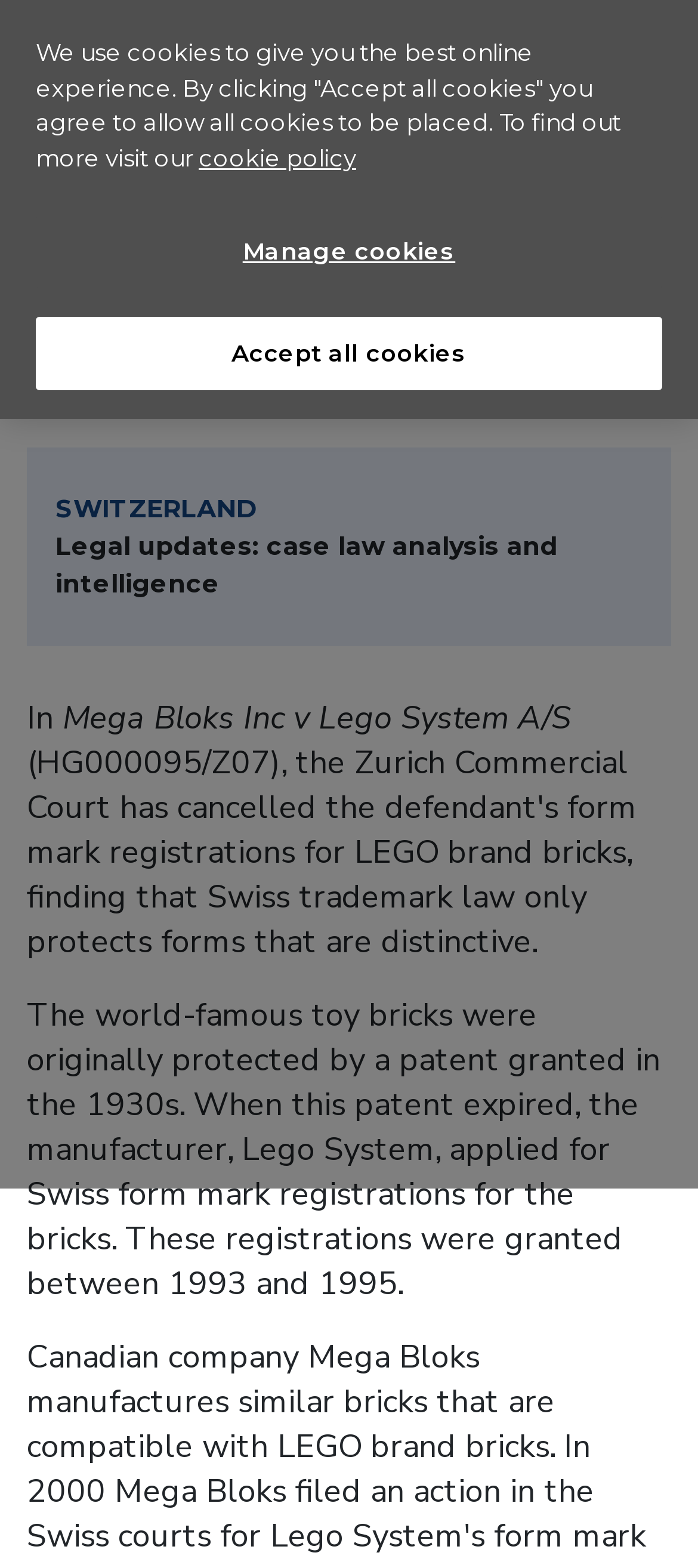Please specify the bounding box coordinates in the format (top-left x, top-left y, bottom-right x, bottom-right y), with values ranging from 0 to 1. Identify the bounding box for the UI component described as follows: ☰

[0.059, 0.019, 0.241, 0.054]